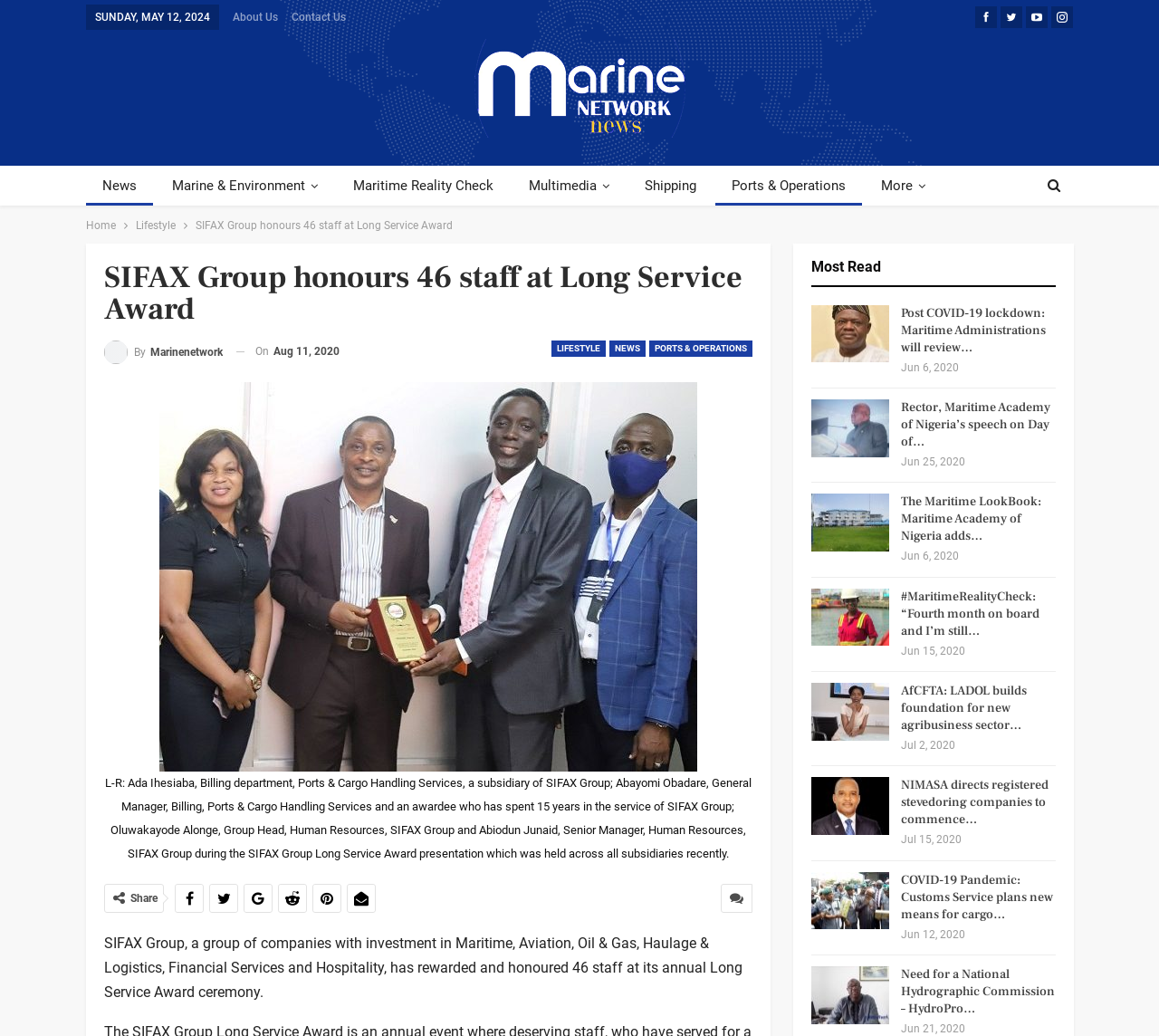Bounding box coordinates are specified in the format (top-left x, top-left y, bottom-right x, bottom-right y). All values are floating point numbers bounded between 0 and 1. Please provide the bounding box coordinate of the region this sentence describes: By marinenetwork

[0.09, 0.328, 0.192, 0.351]